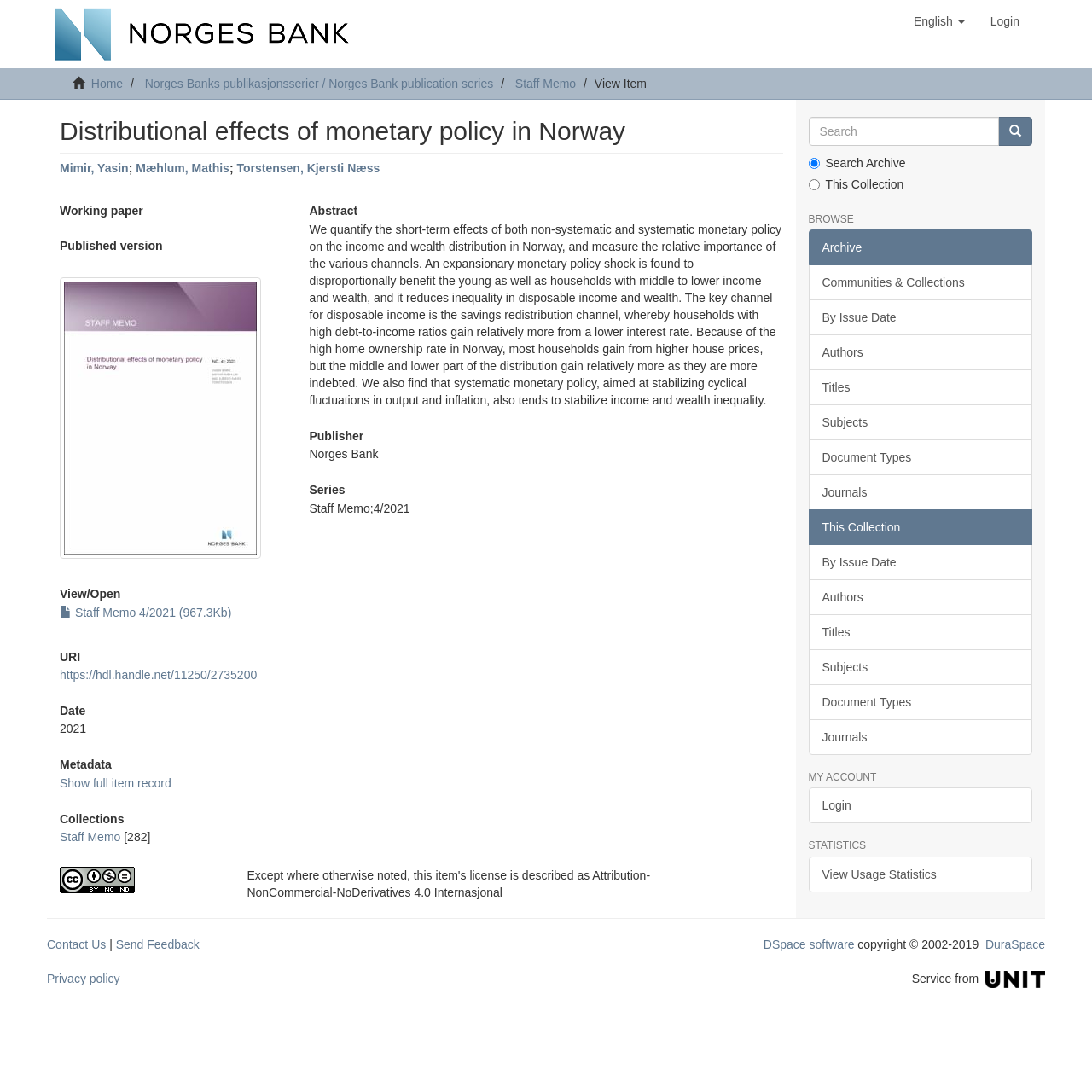Find and indicate the bounding box coordinates of the region you should select to follow the given instruction: "Click the OEM/ODM link".

None